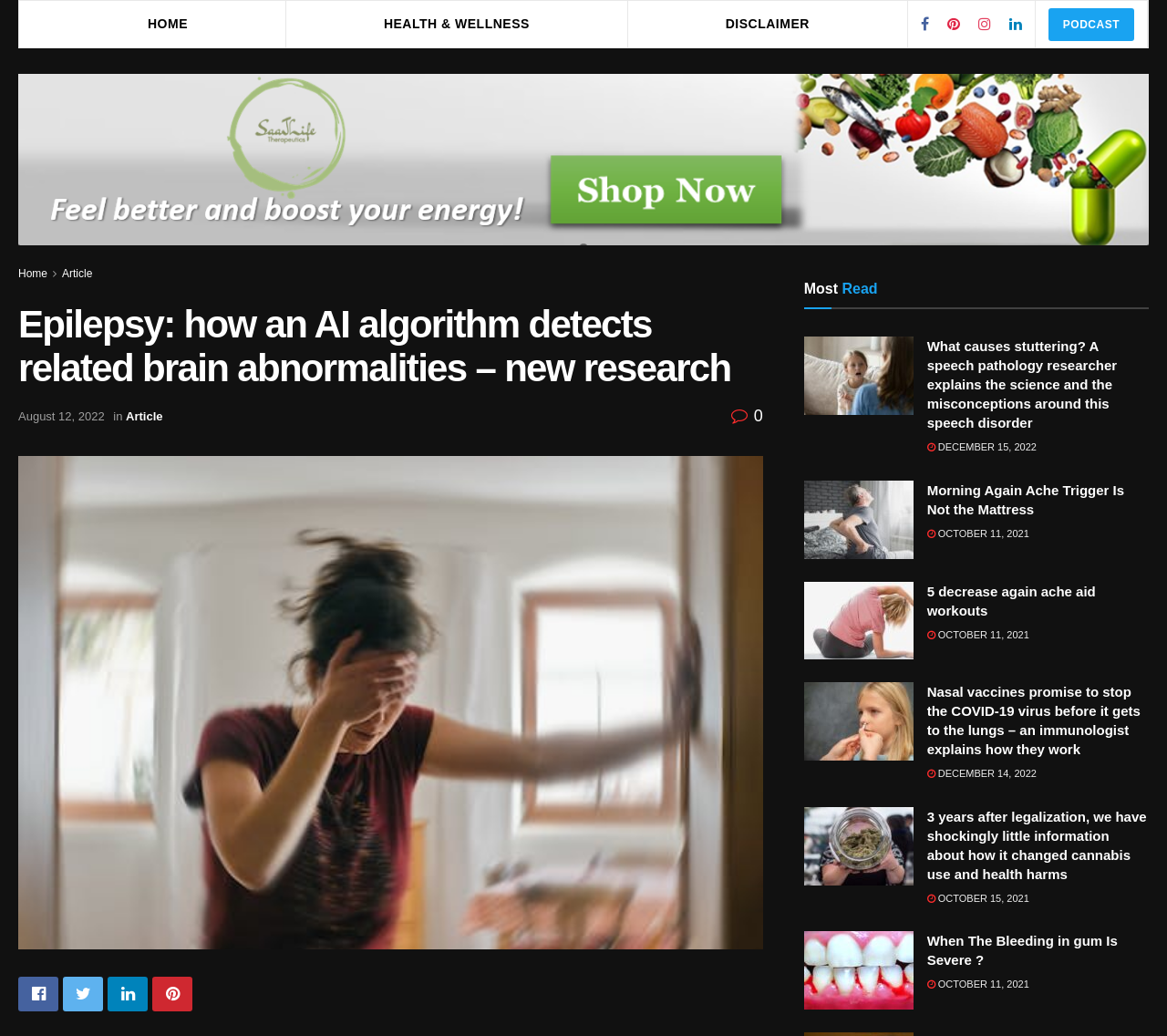Please specify the bounding box coordinates of the area that should be clicked to accomplish the following instruction: "View the 'Most Read' section". The coordinates should consist of four float numbers between 0 and 1, i.e., [left, top, right, bottom].

[0.689, 0.263, 0.752, 0.295]